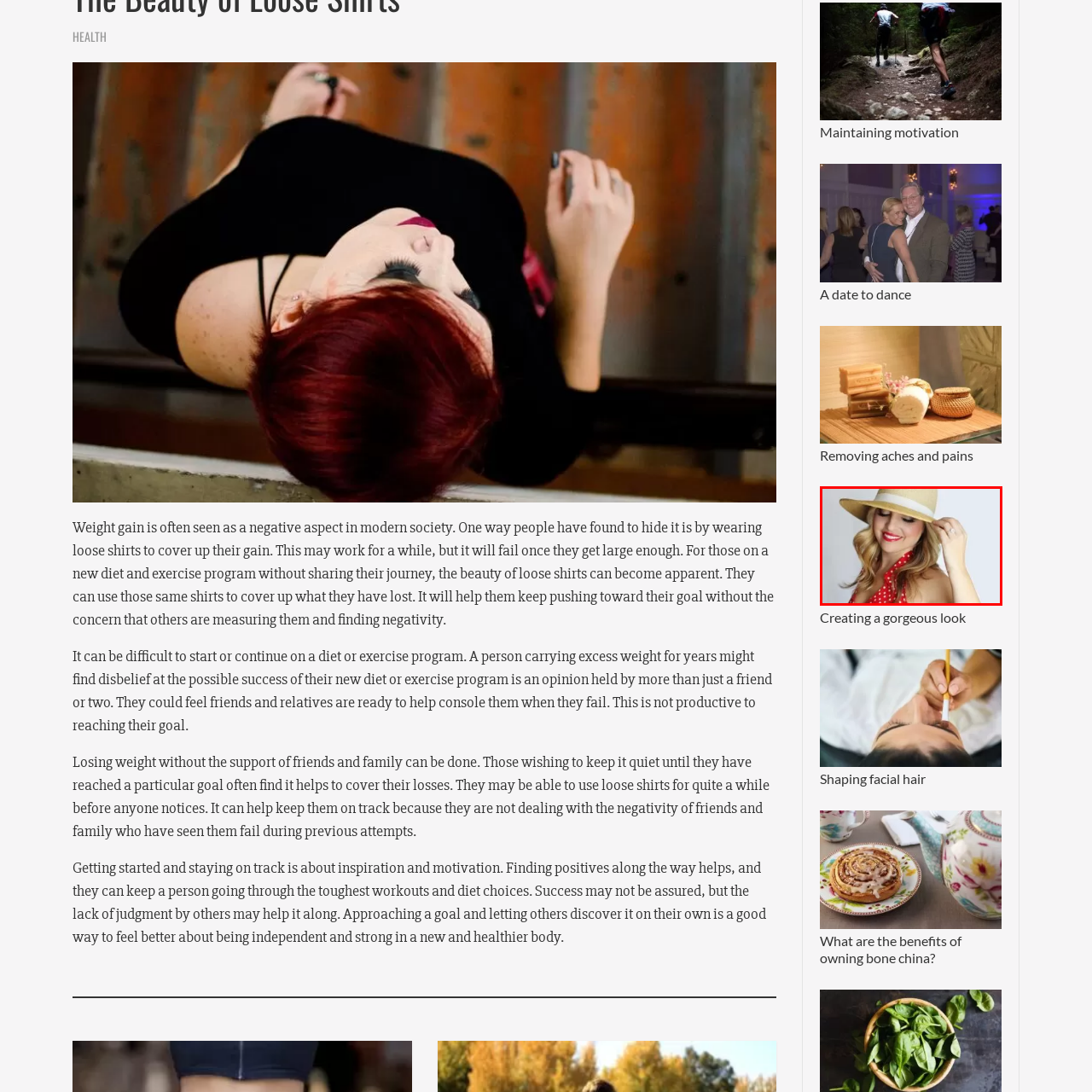Thoroughly describe the content of the image found within the red border.

The image features a woman radiating joy and confidence as she poses with a playful smile while adjusting her wide-brimmed straw hat. She is dressed in a vibrant red outfit adorned with white polka dots, echoing a classic and cheerful summertime aesthetic. Her wavy hair softly cascades down her shoulders, complementing her bright red lipstick that adds a touch of glamour to her look. The simple white background further emphasizes her joyful expression and stylish ensemble, making this image an inspiring representation of self-assurance and summer flair.